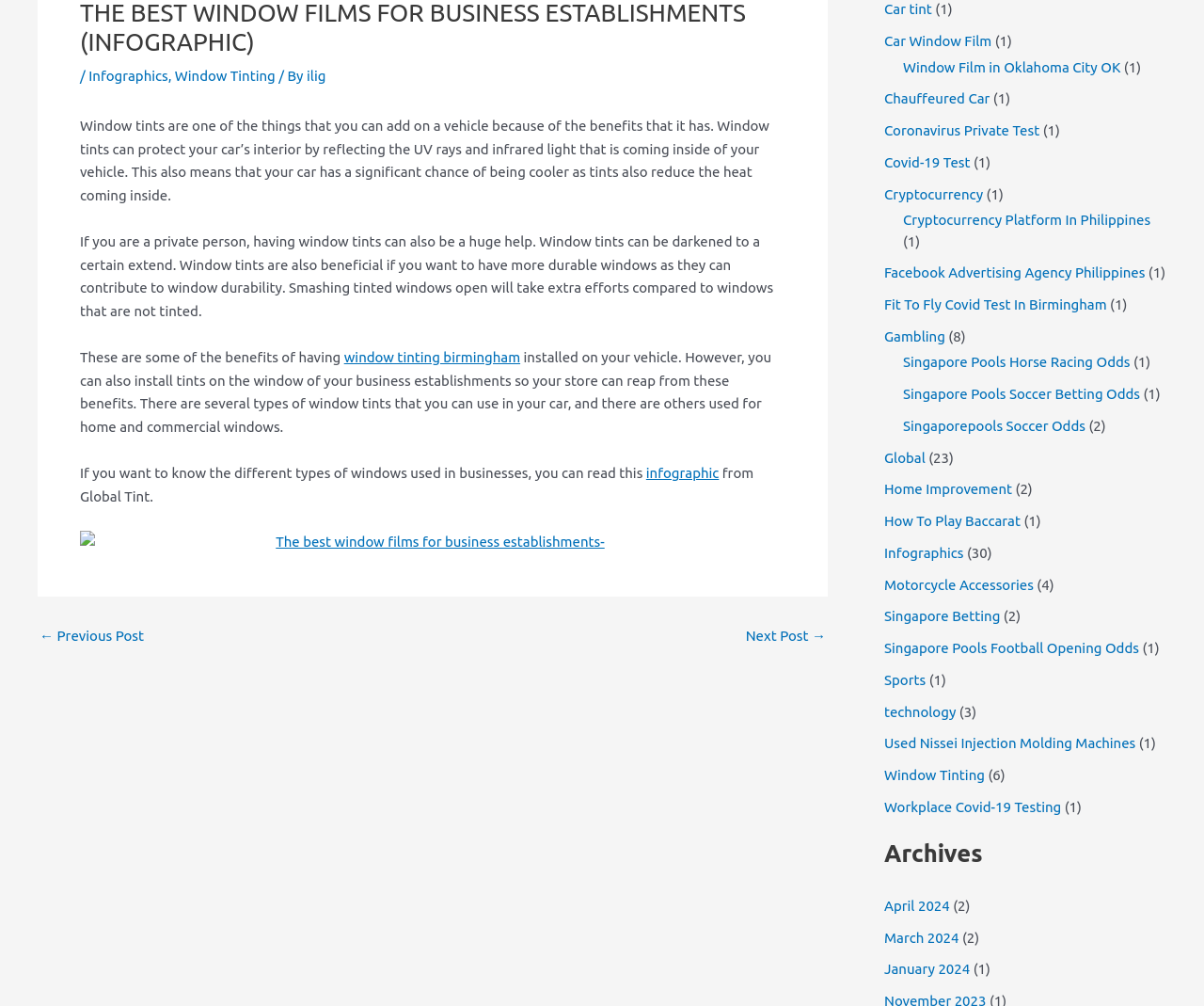Find the bounding box of the web element that fits this description: "Car Window Film".

[0.734, 0.033, 0.824, 0.049]